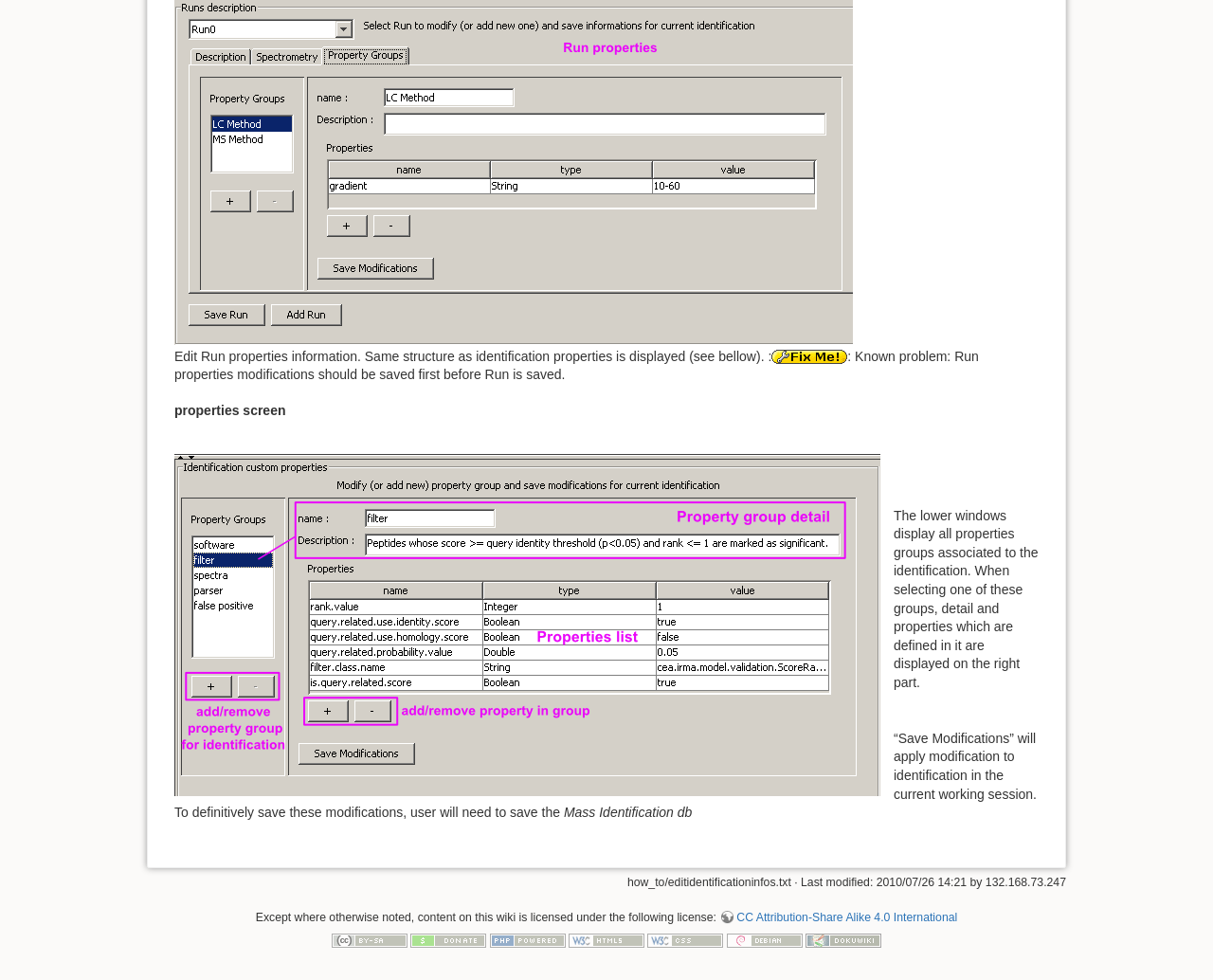What is the license under which the content on this wiki is licensed?
We need a detailed and exhaustive answer to the question. Please elaborate.

The text 'Except where otherwise noted, content on this wiki is licensed under the following license:' is followed by a link to 'CC Attribution-Share Alike 4.0 International', indicating that this is the license under which the content on this wiki is licensed.